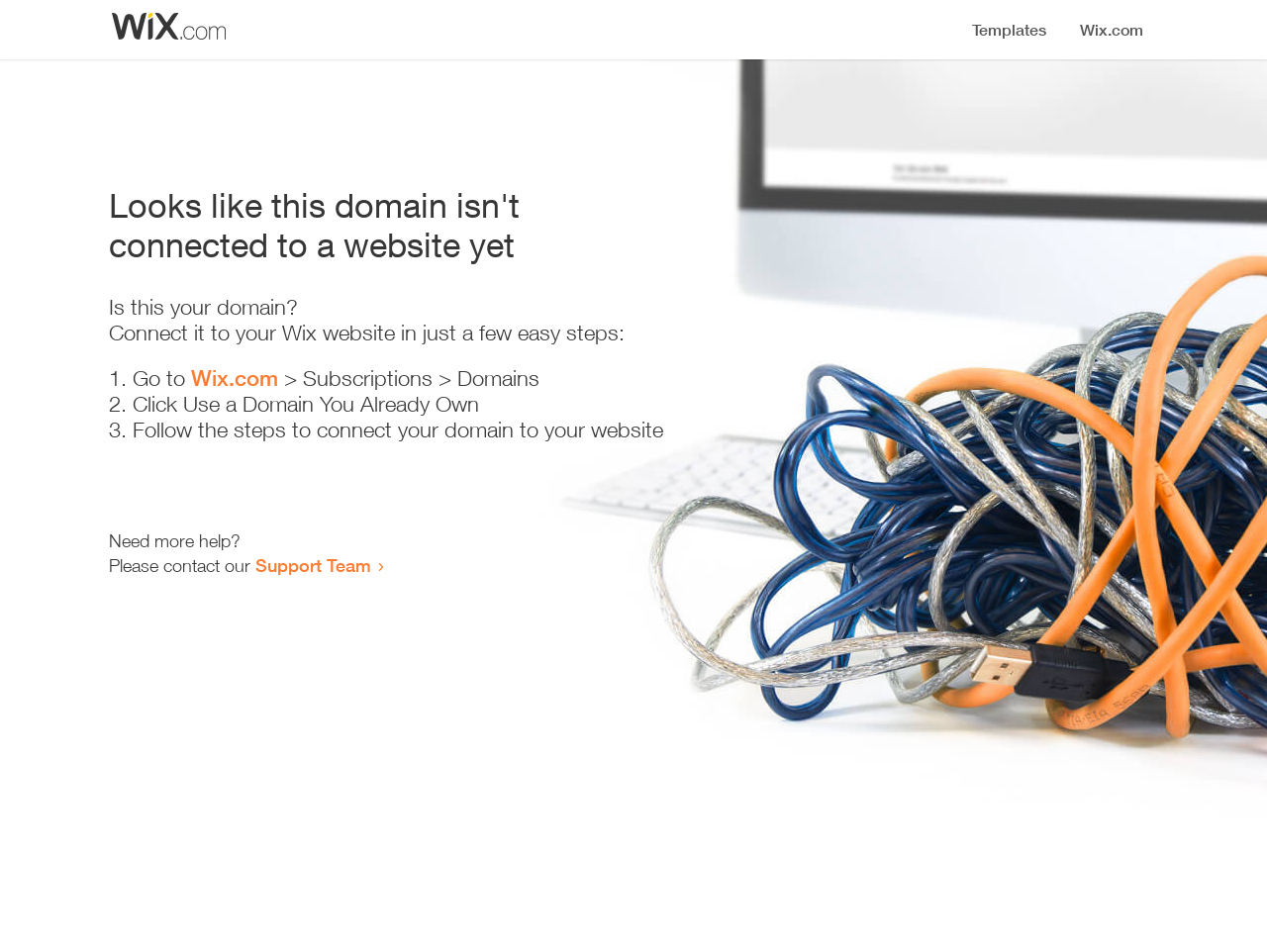Where can I get more help?
Please look at the screenshot and answer in one word or a short phrase.

Support Team